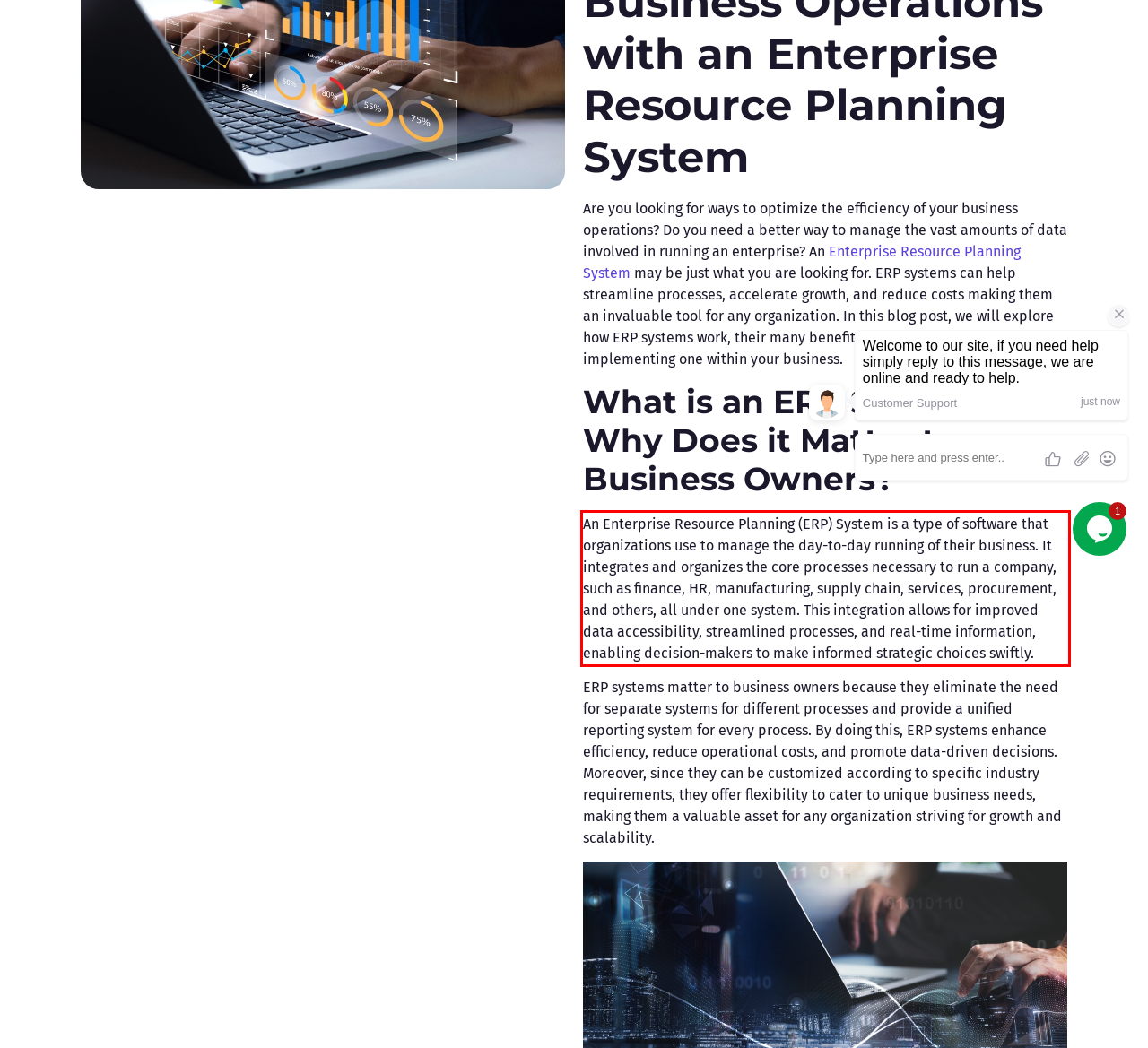Using the provided webpage screenshot, identify and read the text within the red rectangle bounding box.

An Enterprise Resource Planning (ERP) System is a type of software that organizations use to manage the day-to-day running of their business. It integrates and organizes the core processes necessary to run a company, such as finance, HR, manufacturing, supply chain, services, procurement, and others, all under one system. This integration allows for improved data accessibility, streamlined processes, and real-time information, enabling decision-makers to make informed strategic choices swiftly.